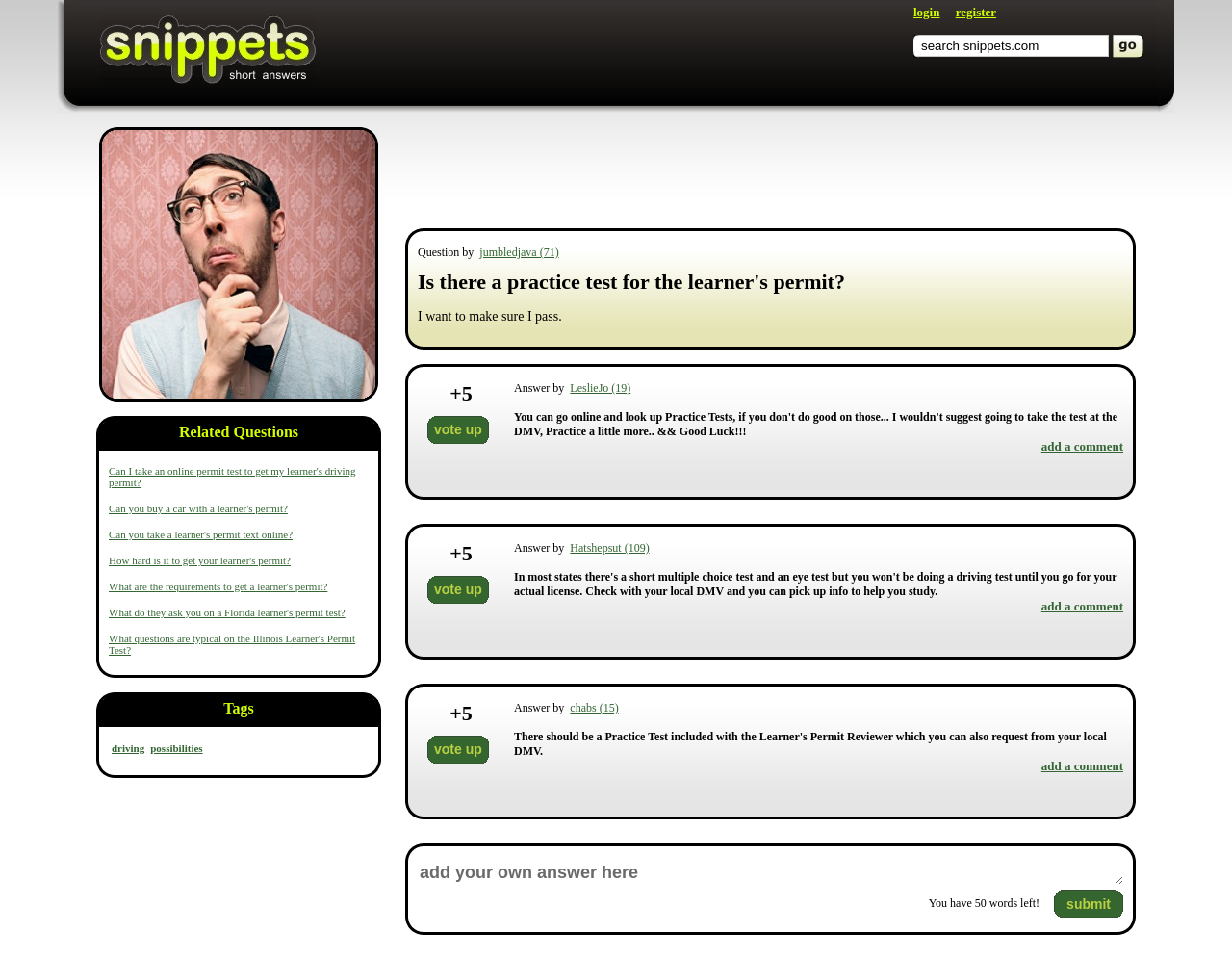Who asked the question about the practice test?
We need a detailed and exhaustive answer to the question. Please elaborate.

The question about the practice test was asked by jumbledjava, as indicated by the username 'jumbledjava' next to the question.